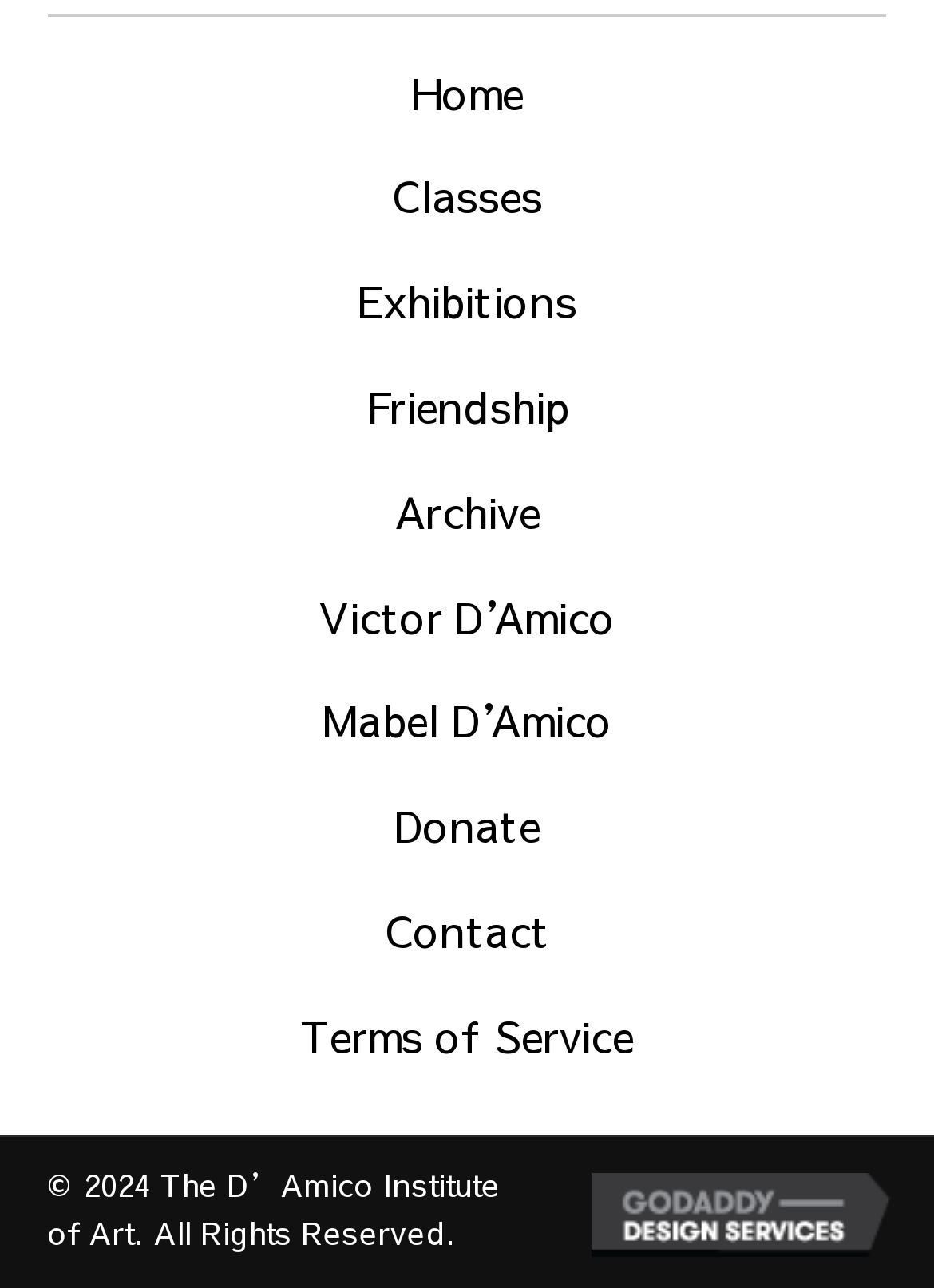Please find the bounding box coordinates of the element that must be clicked to perform the given instruction: "view exhibitions". The coordinates should be four float numbers from 0 to 1, i.e., [left, top, right, bottom].

[0.026, 0.194, 0.974, 0.273]